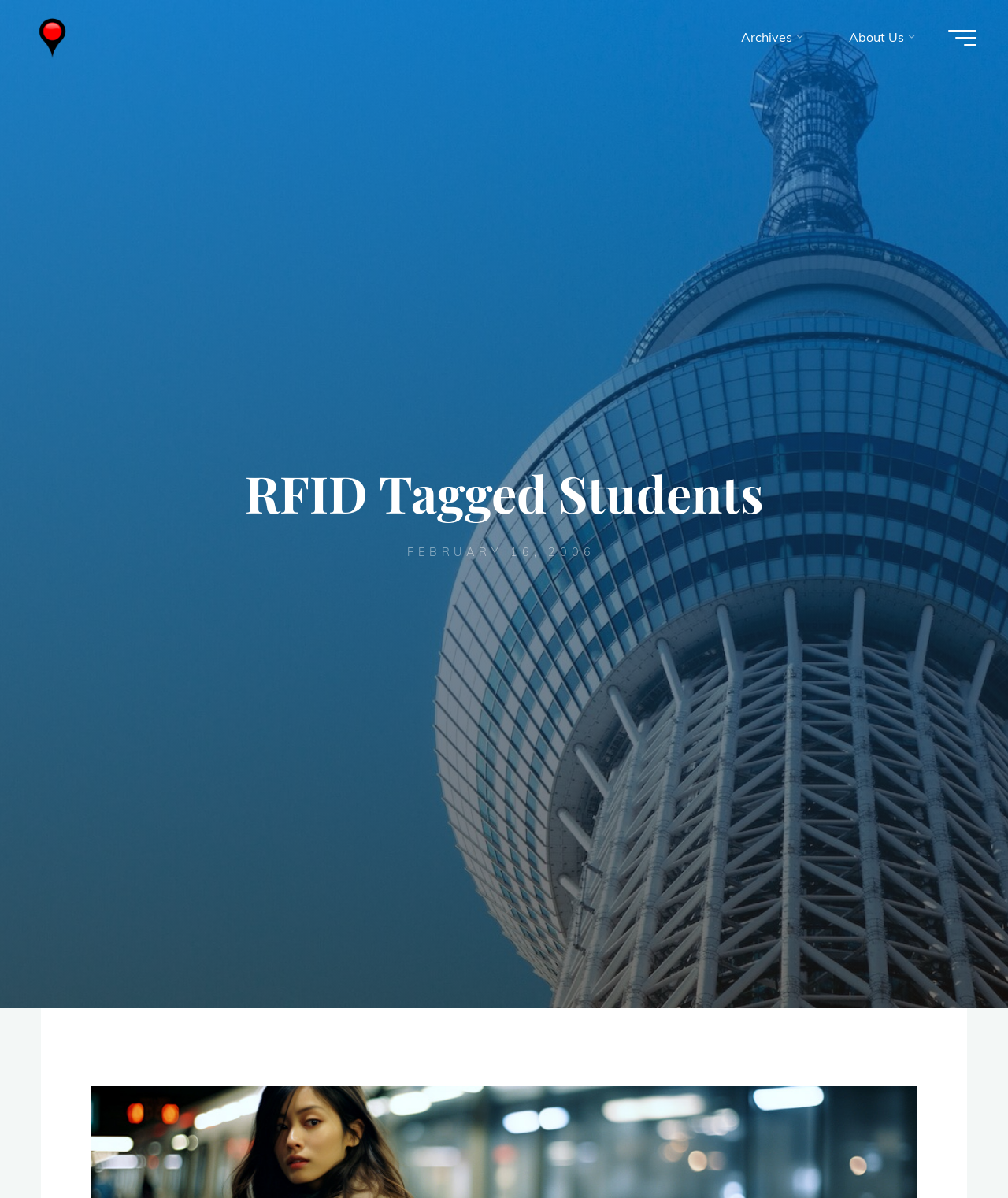What is the date mentioned in the article?
Give a single word or phrase as your answer by examining the image.

FEBRUARY 16, 2006